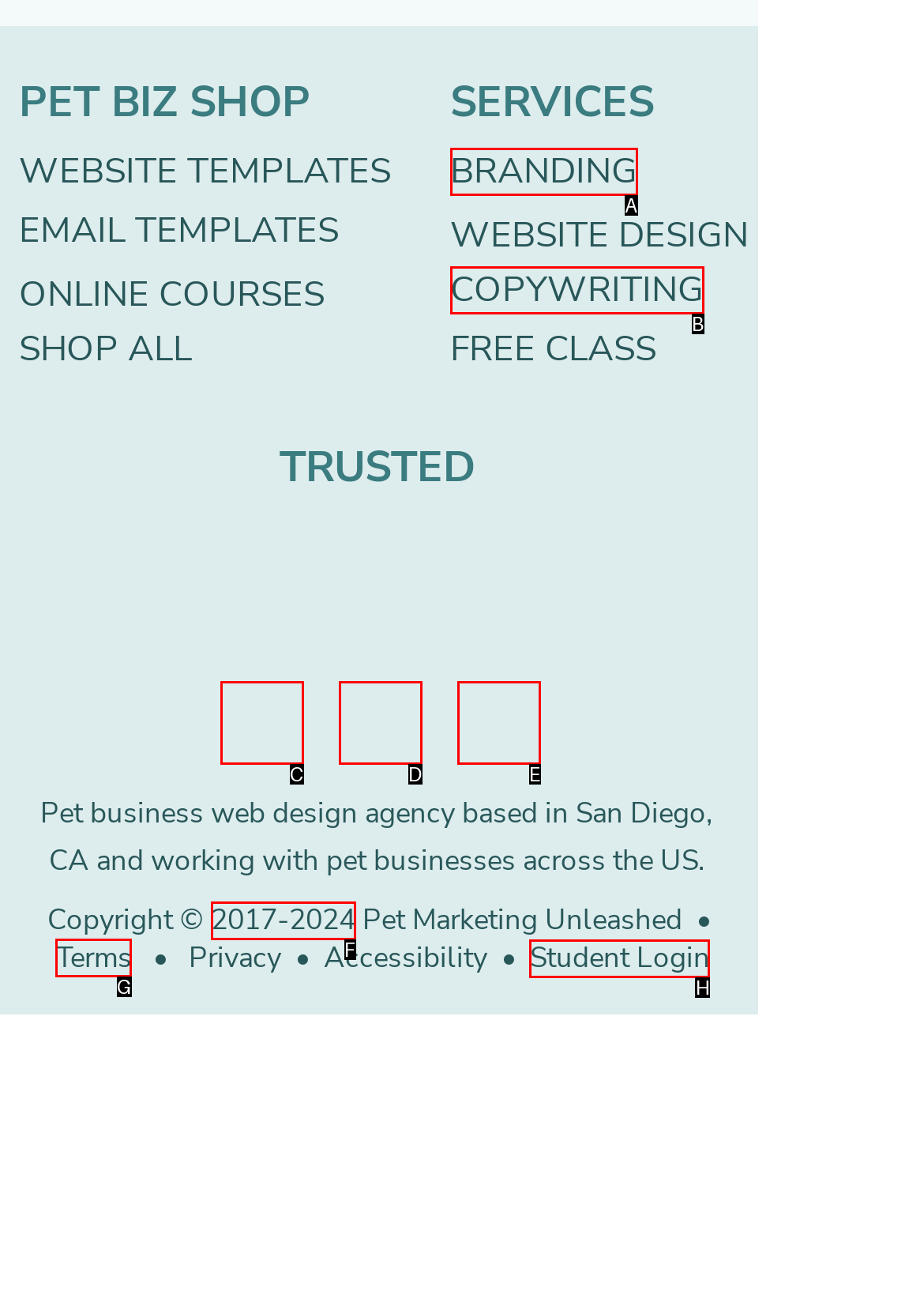Select the letter of the option that should be clicked to achieve the specified task: Check Terms and Conditions. Respond with just the letter.

G